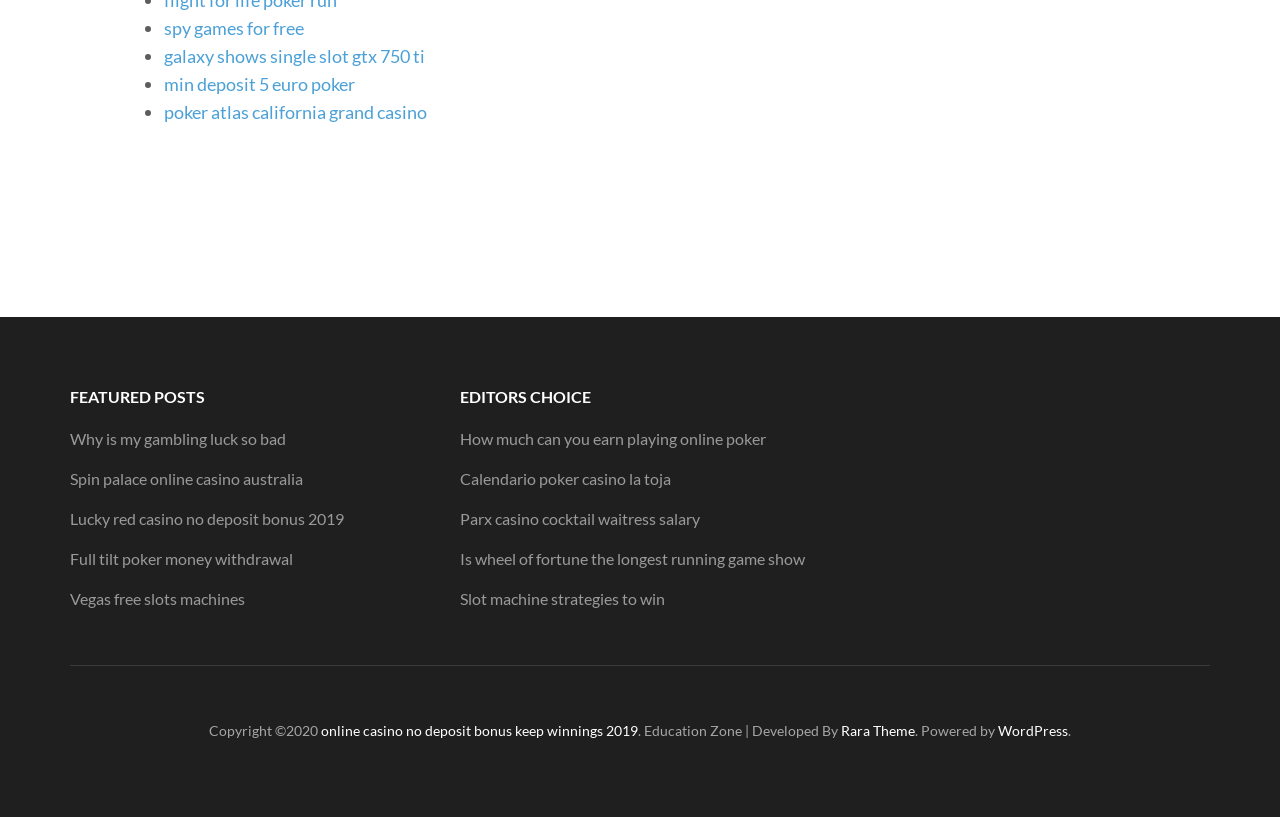Kindly provide the bounding box coordinates of the section you need to click on to fulfill the given instruction: "read 'FEATURED POSTS'".

[0.055, 0.459, 0.336, 0.513]